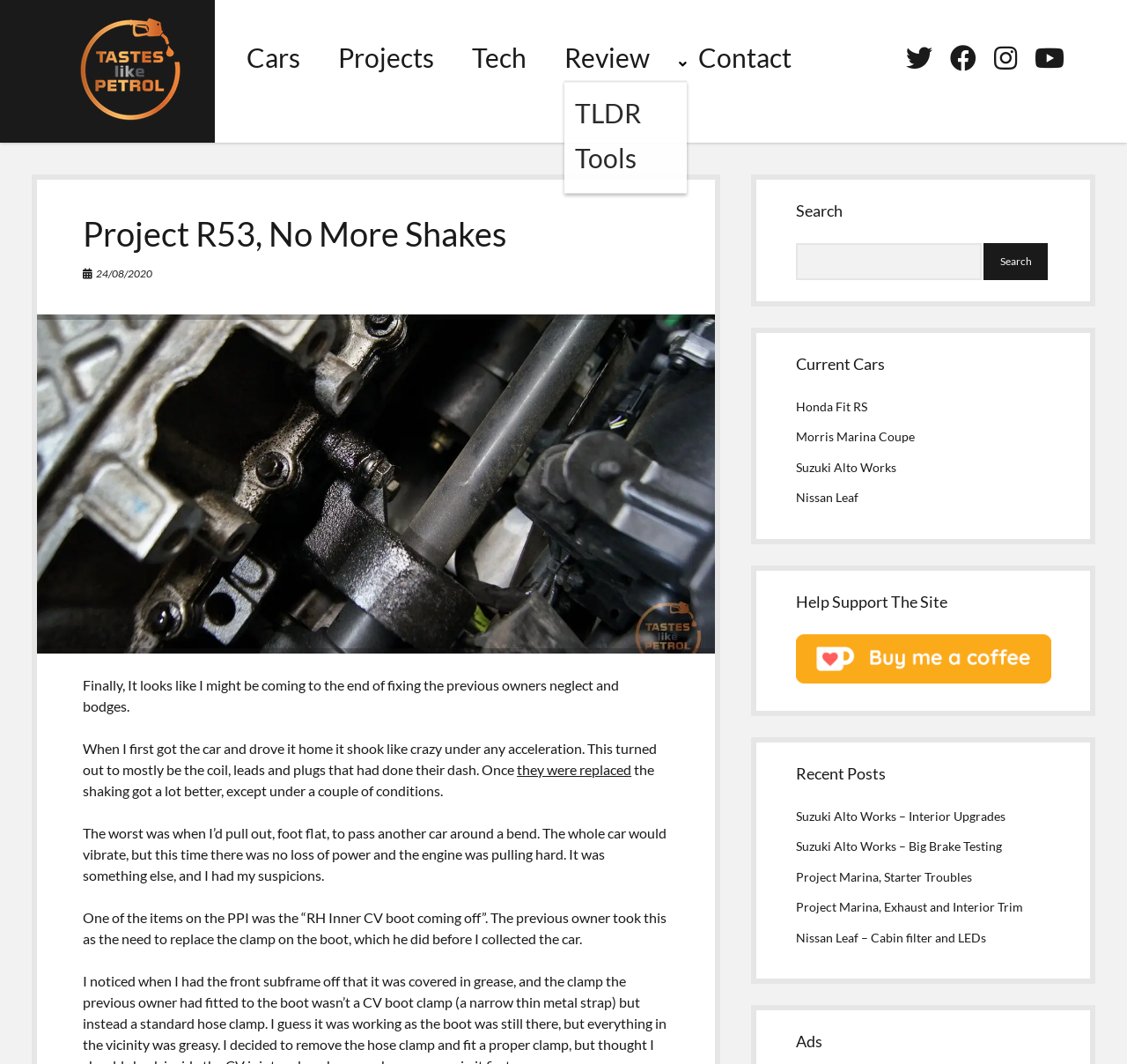What type of project is described?
Give a single word or phrase answer based on the content of the image.

Car project